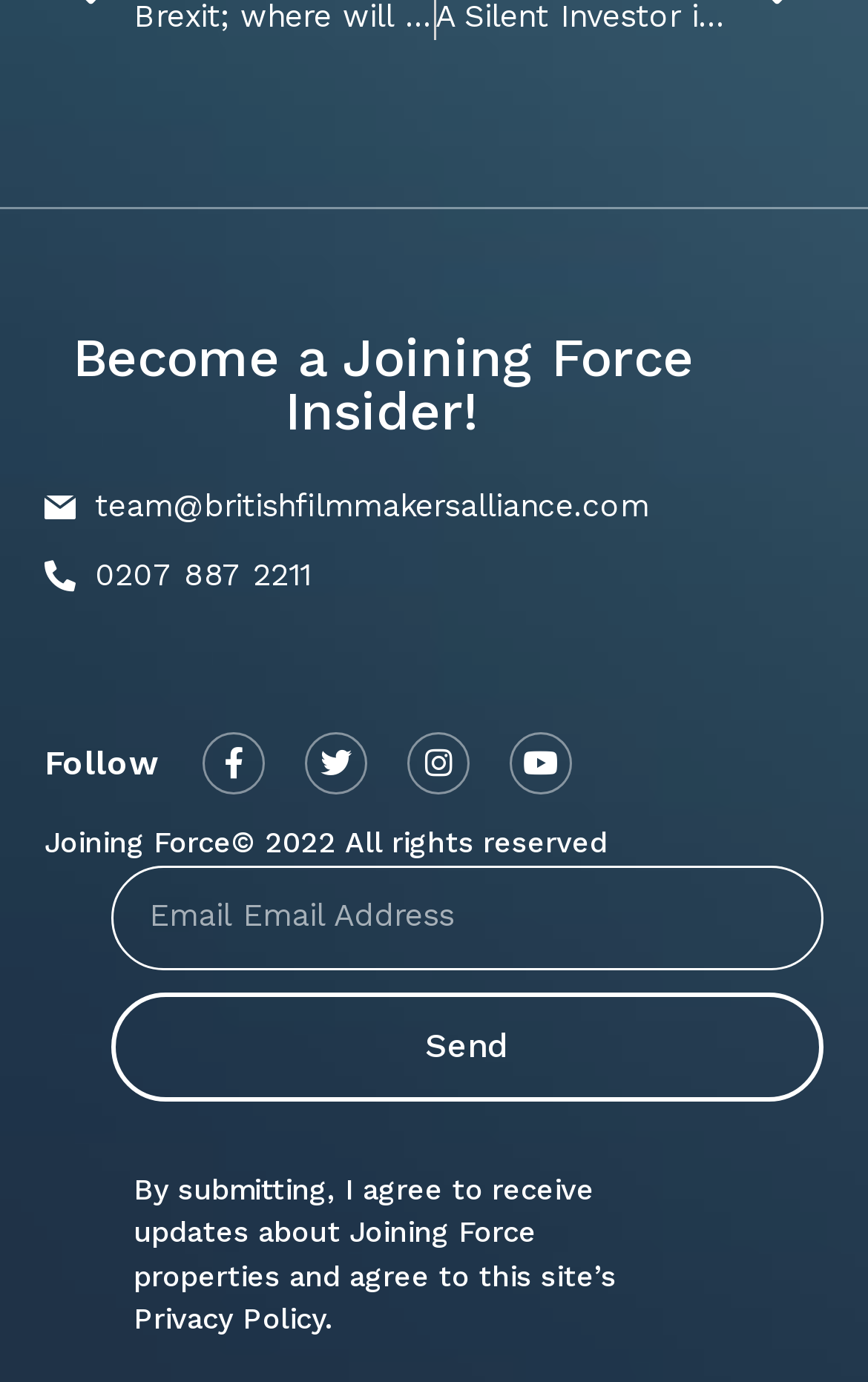What is the name of the organization?
Please give a detailed and elaborate explanation in response to the question.

I found the name 'Joining Force' mentioned in the StaticText element at the bottom of the page, which also includes a copyright notice.